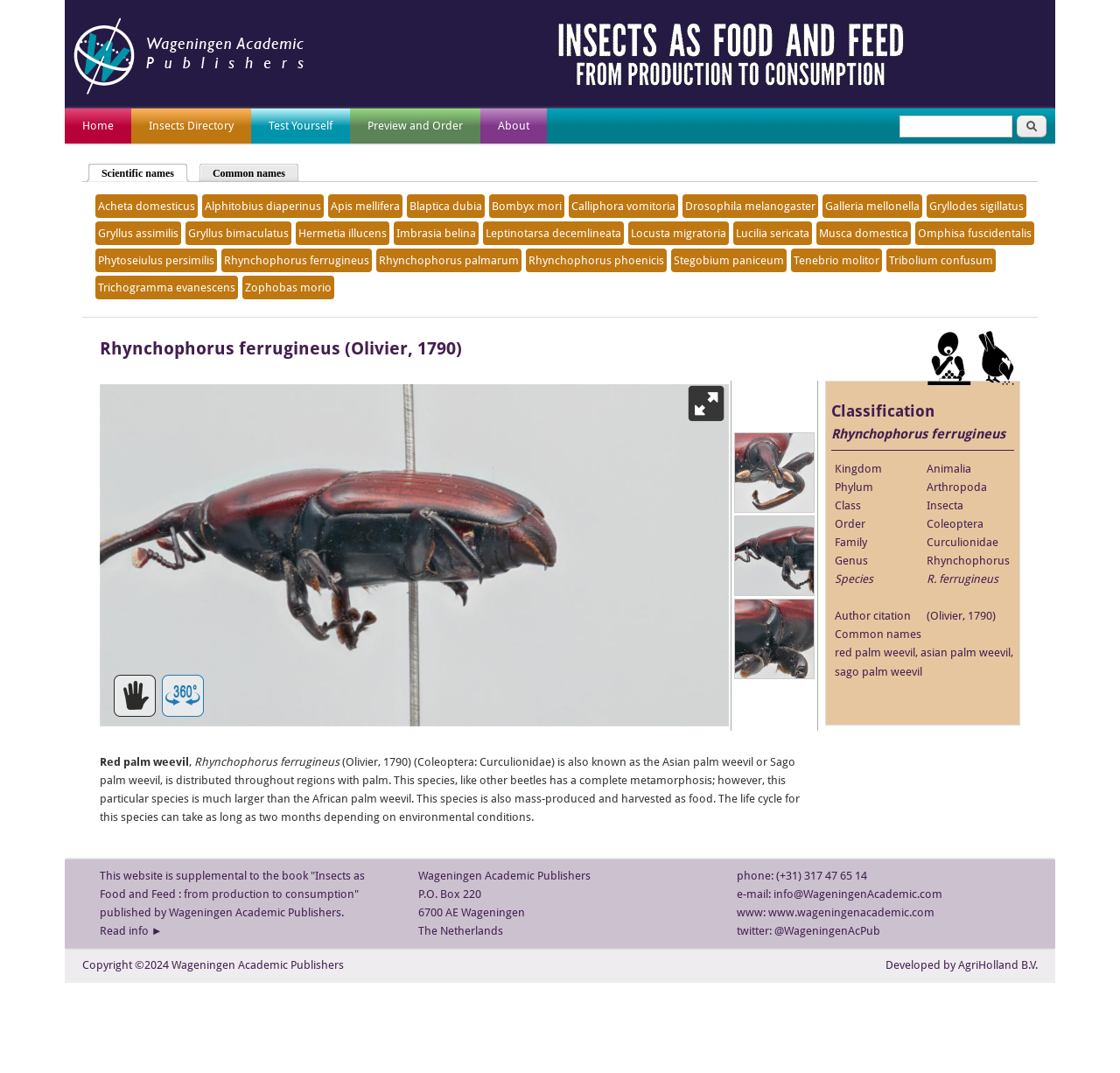From the element description: "Scientific names(active tab)", extract the bounding box coordinates of the UI element. The coordinates should be expressed as four float numbers between 0 and 1, in the order [left, top, right, bottom].

[0.081, 0.15, 0.169, 0.17]